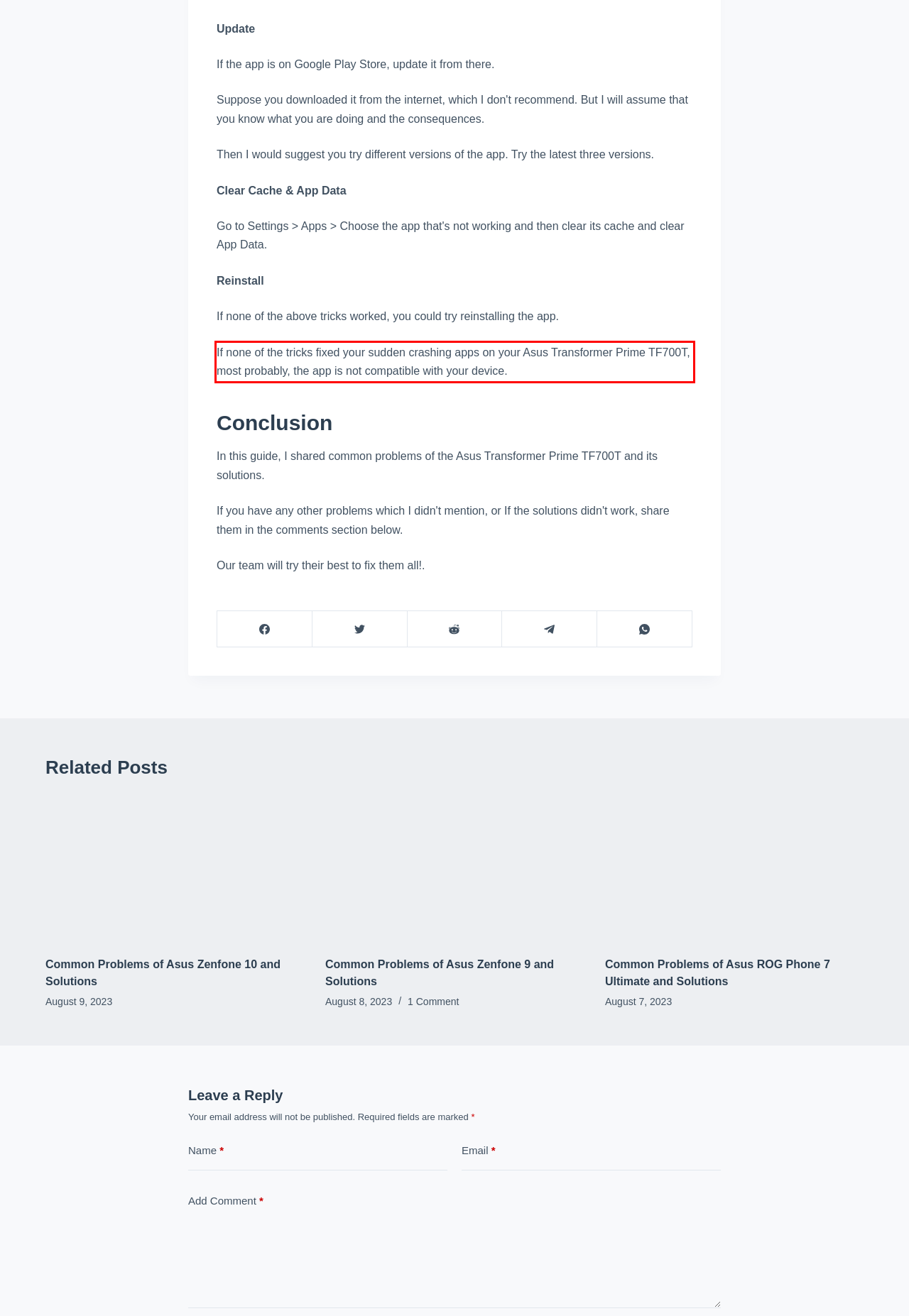You are looking at a screenshot of a webpage with a red rectangle bounding box. Use OCR to identify and extract the text content found inside this red bounding box.

If none of the tricks fixed your sudden crashing apps on your Asus Transformer Prime TF700T, most probably, the app is not compatible with your device.